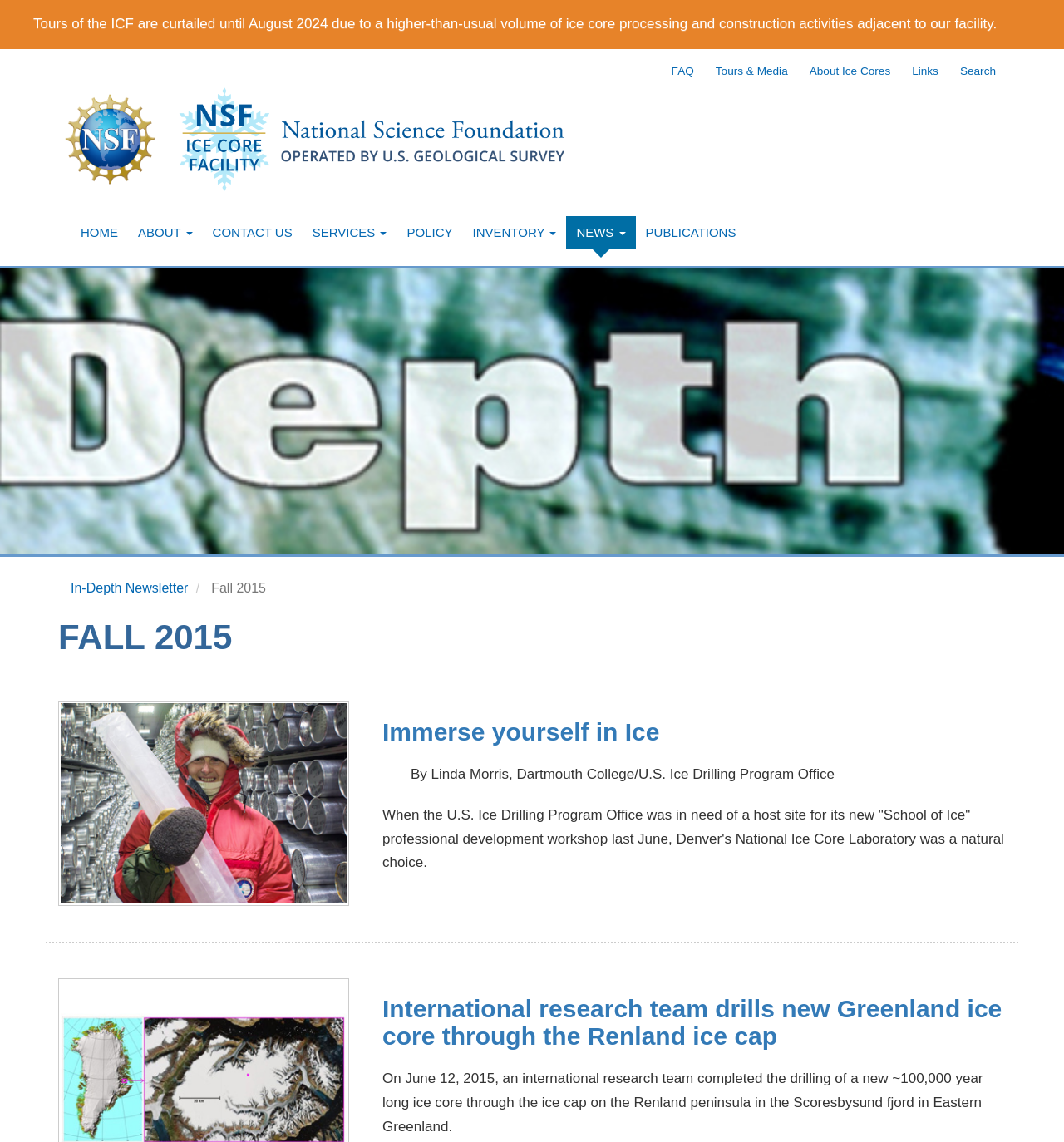What is the purpose of the 'Search' link?
Refer to the image and give a detailed answer to the question.

I inferred the purpose of the 'Search' link by its name and its position in the navigation menu. It is likely that clicking on this link will allow users to search for specific content within the website.